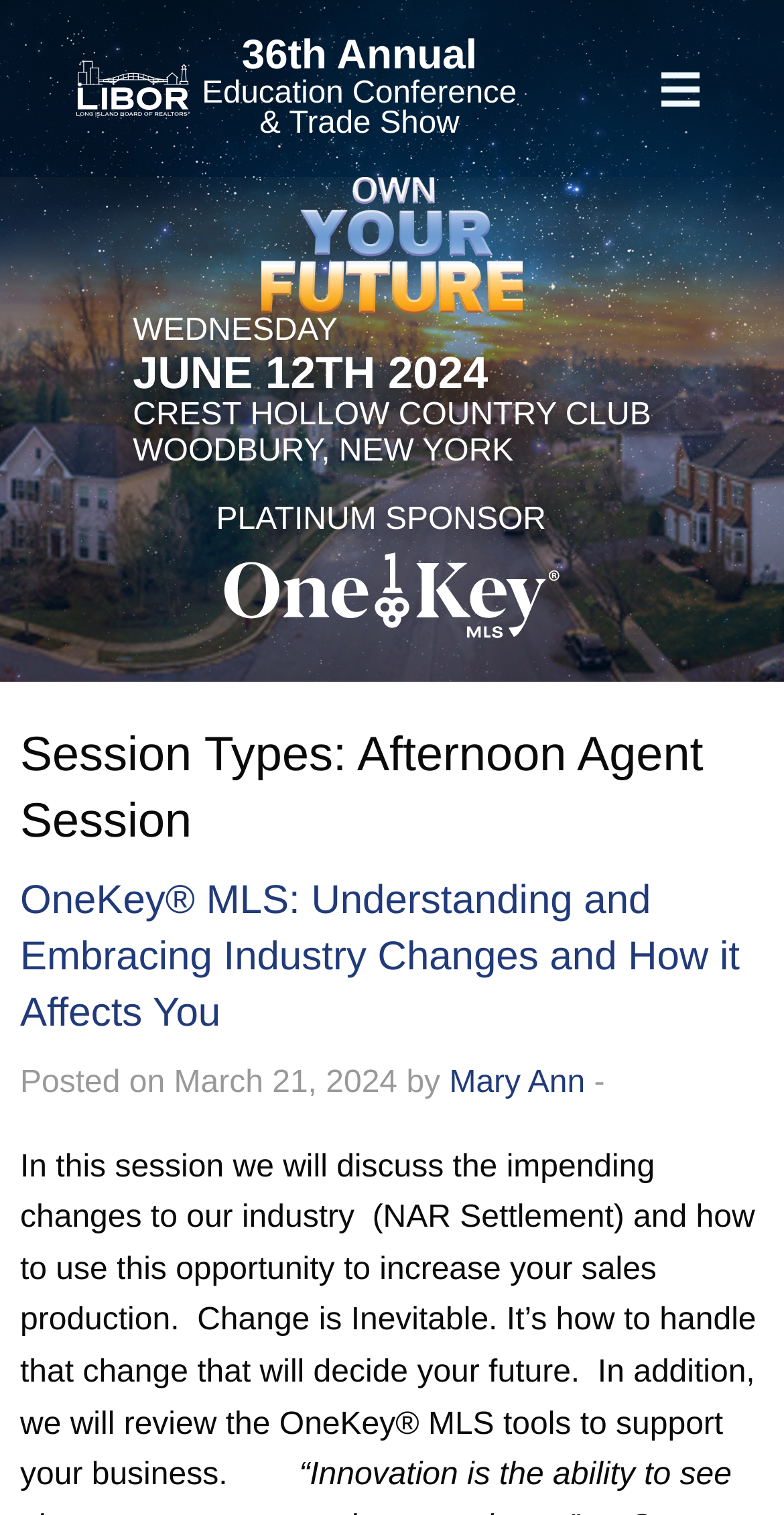Find the bounding box coordinates for the HTML element specified by: "parent_node: 36th Annual".

[0.844, 0.048, 0.892, 0.069]